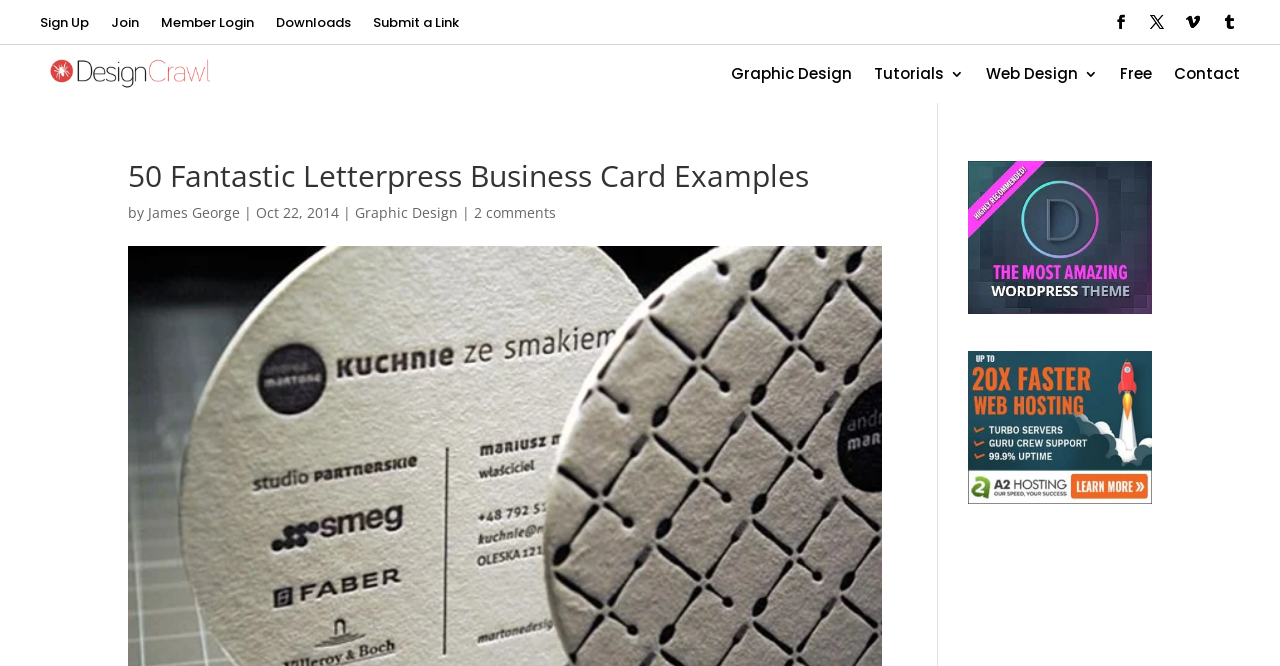Indicate the bounding box coordinates of the clickable region to achieve the following instruction: "Submit a new link."

[0.291, 0.024, 0.359, 0.057]